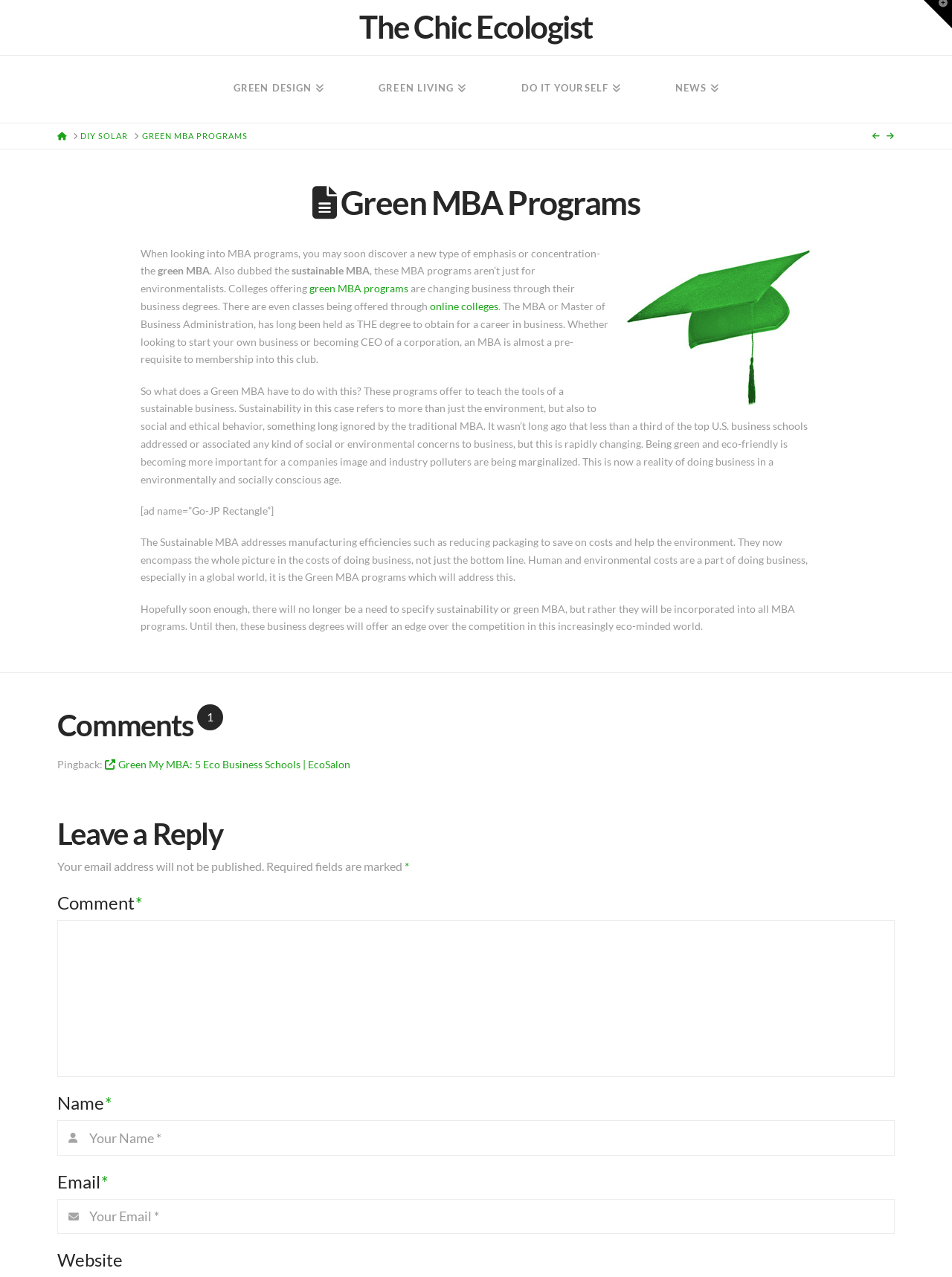Determine the bounding box coordinates for the area that needs to be clicked to fulfill this task: "Click on the 'NEWS' link". The coordinates must be given as four float numbers between 0 and 1, i.e., [left, top, right, bottom].

[0.68, 0.044, 0.784, 0.096]